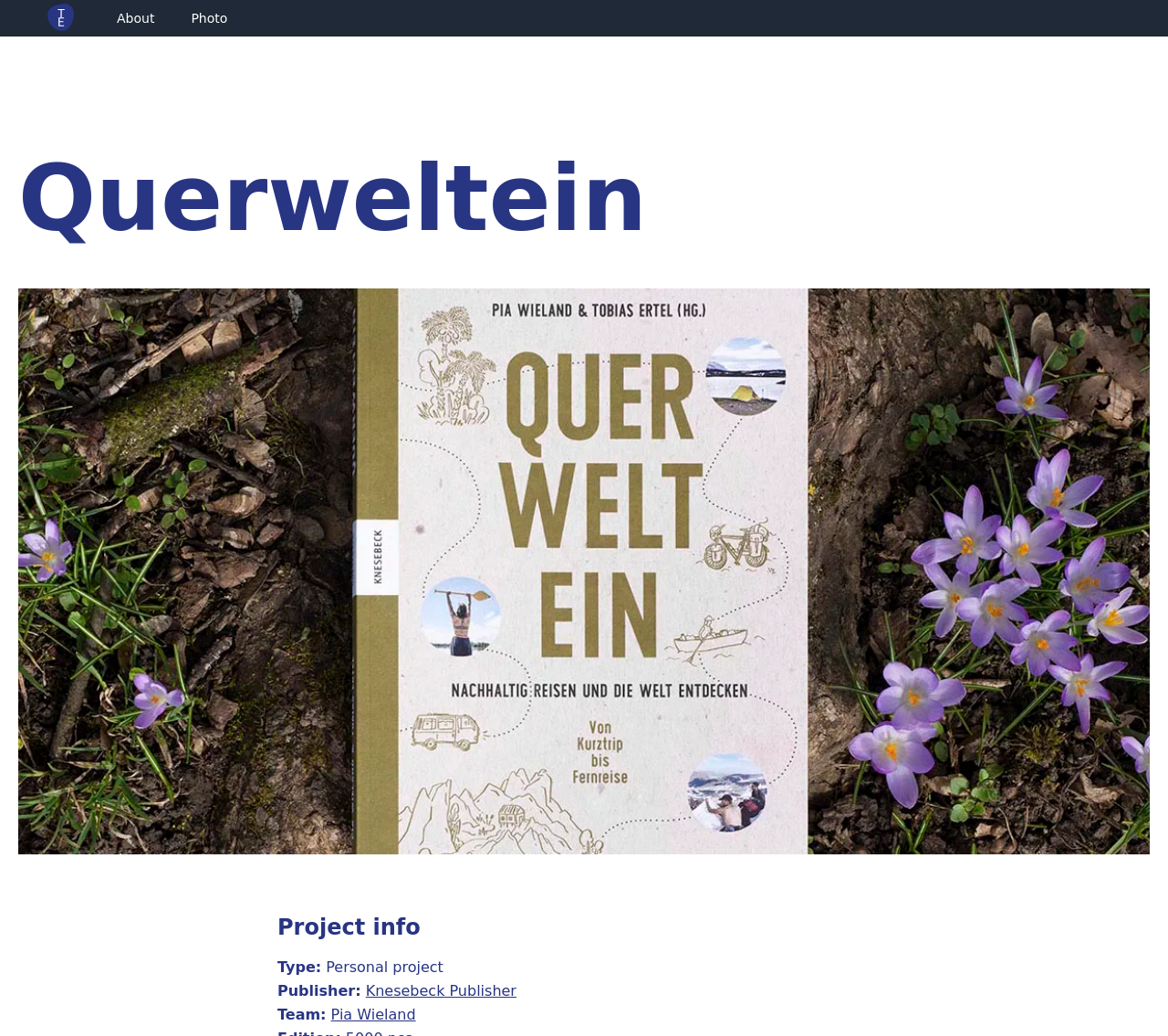Based on the element description Knesebeck Publisher, identify the bounding box of the UI element in the given webpage screenshot. The coordinates should be in the format (top-left x, top-left y, bottom-right x, bottom-right y) and must be between 0 and 1.

[0.313, 0.948, 0.442, 0.965]